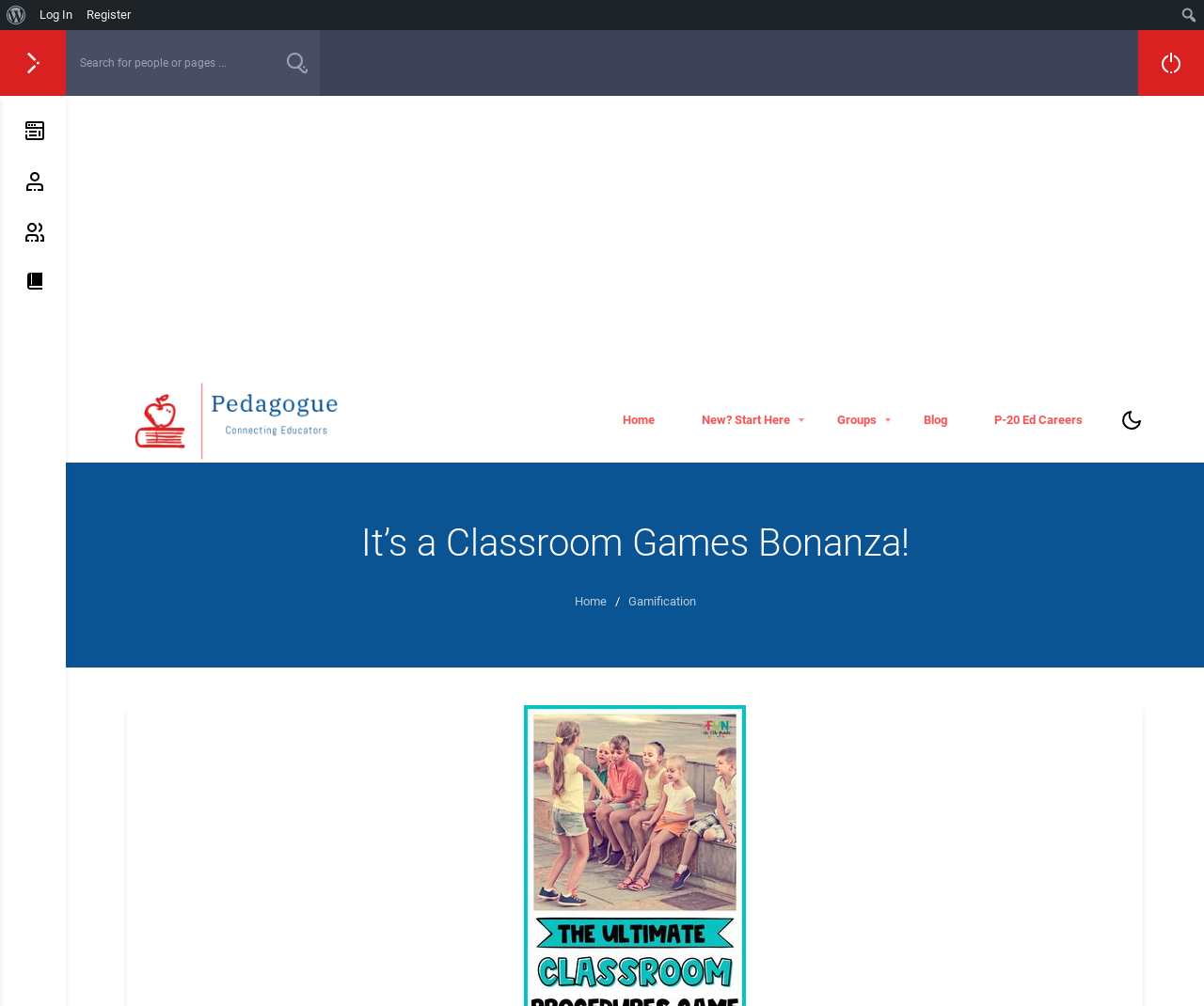Please locate the bounding box coordinates of the region I need to click to follow this instruction: "Search for people or pages".

[0.055, 0.03, 0.266, 0.095]